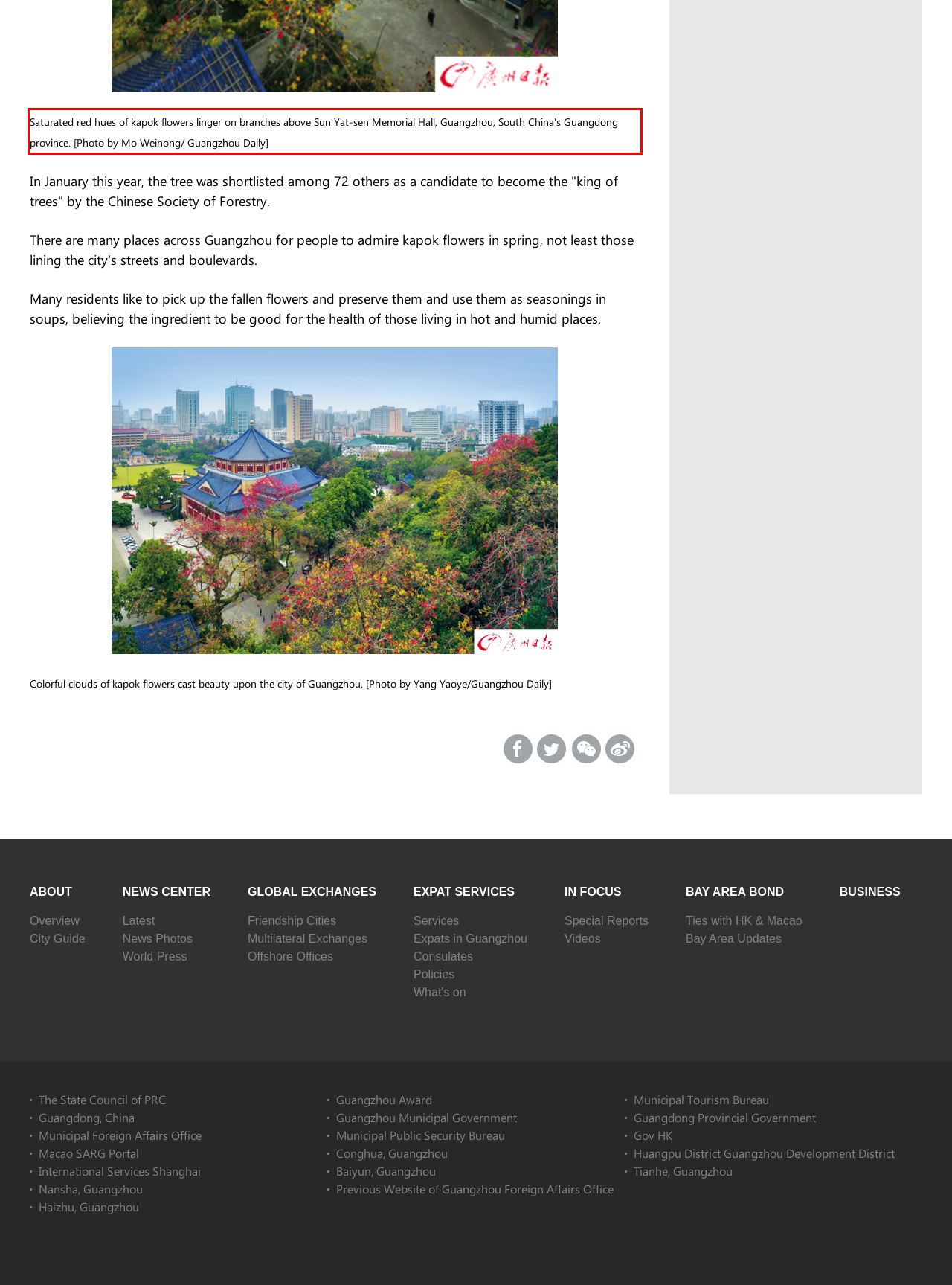Please look at the screenshot provided and find the red bounding box. Extract the text content contained within this bounding box.

Saturated red hues of kapok flowers linger on branches above Sun Yat-sen Memorial Hall, Guangzhou, South China's Guangdong province. [Photo by Mo Weinong/ Guangzhou Daily]